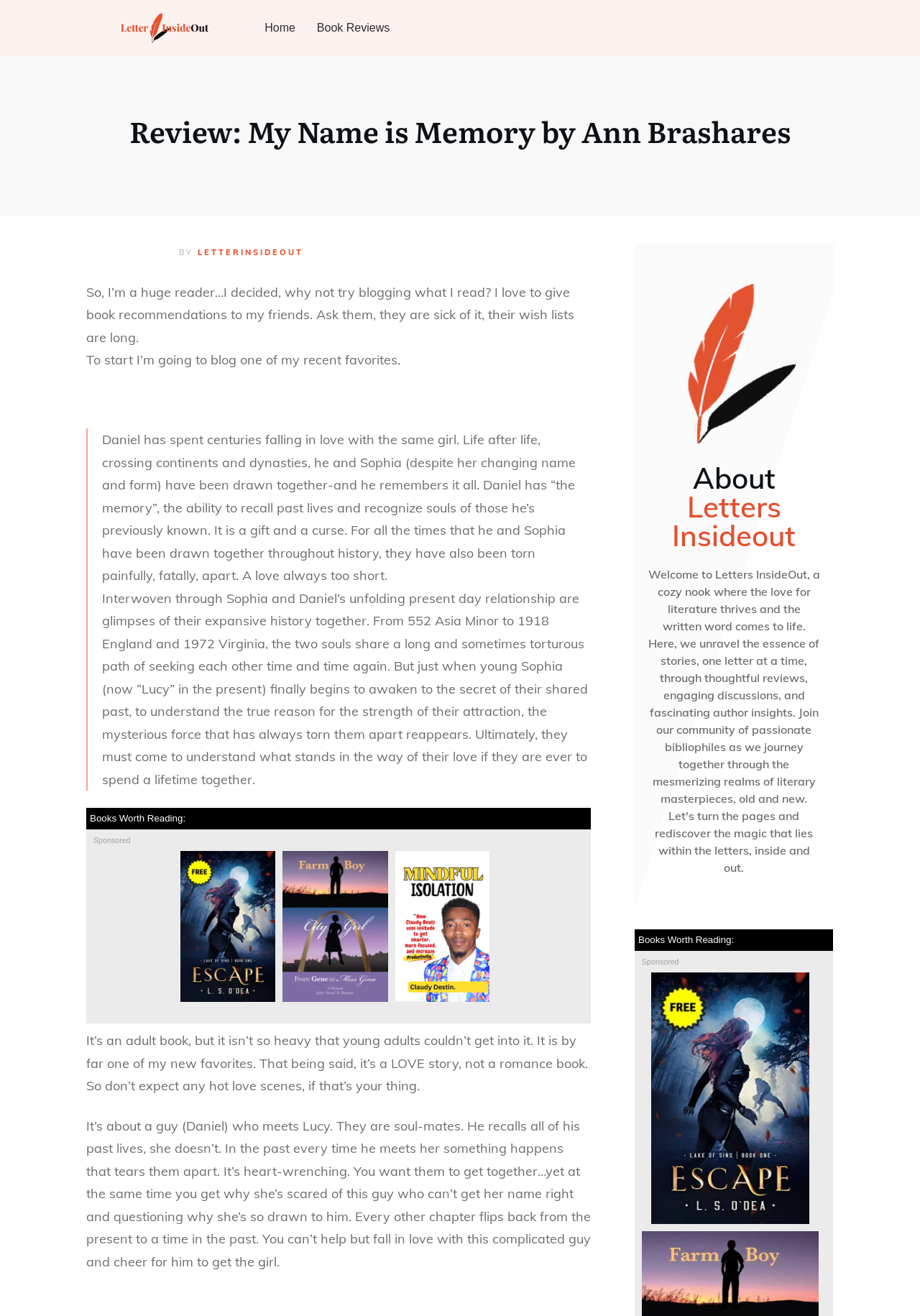Respond with a single word or phrase to the following question:
What is the main theme of the book?

Love story